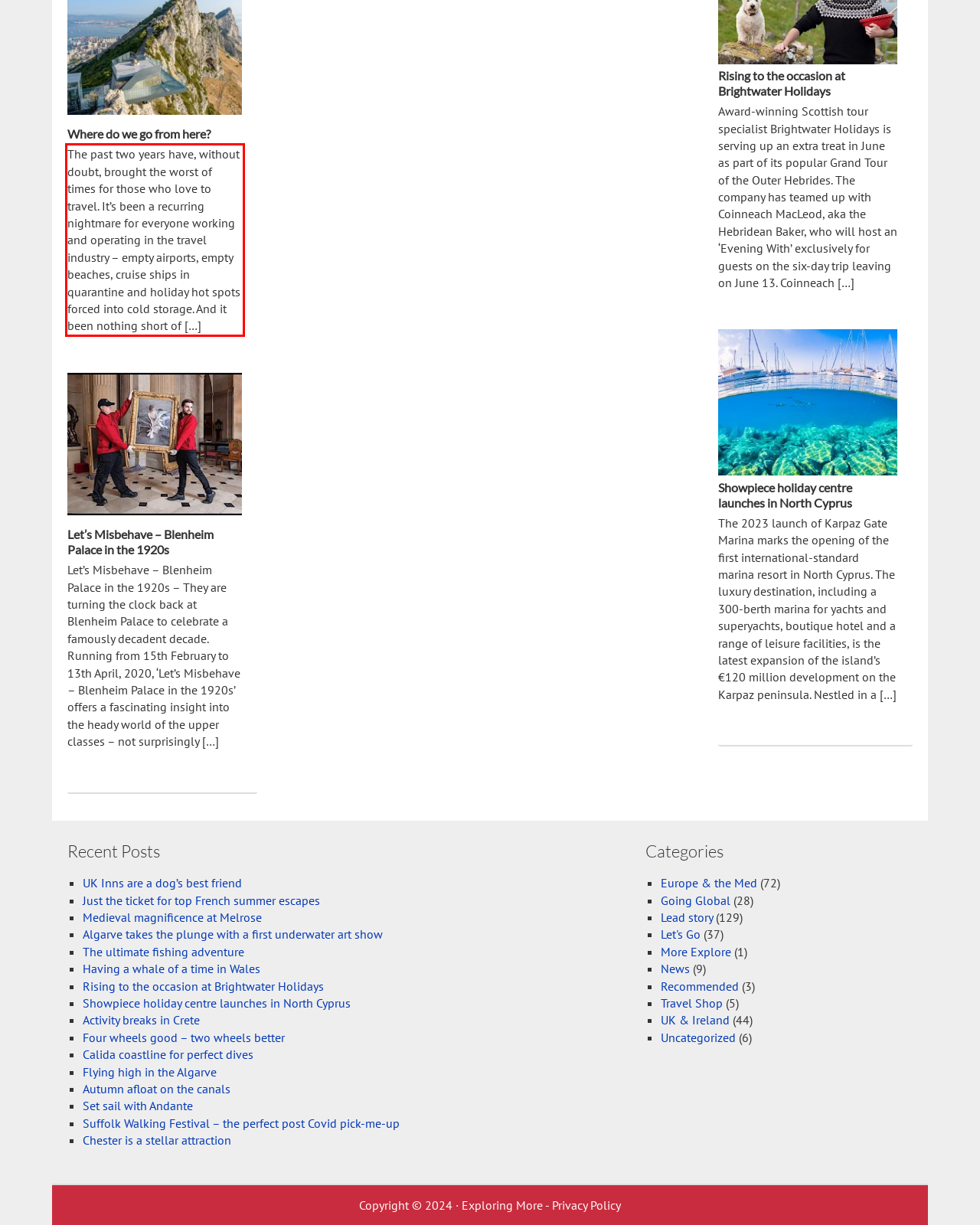You are presented with a webpage screenshot featuring a red bounding box. Perform OCR on the text inside the red bounding box and extract the content.

The past two years have, without doubt, brought the worst of times for those who love to travel. It’s been a recurring nightmare for everyone working and operating in the travel industry – empty airports, empty beaches, cruise ships in quarantine and holiday hot spots forced into cold storage. And it been nothing short of […]